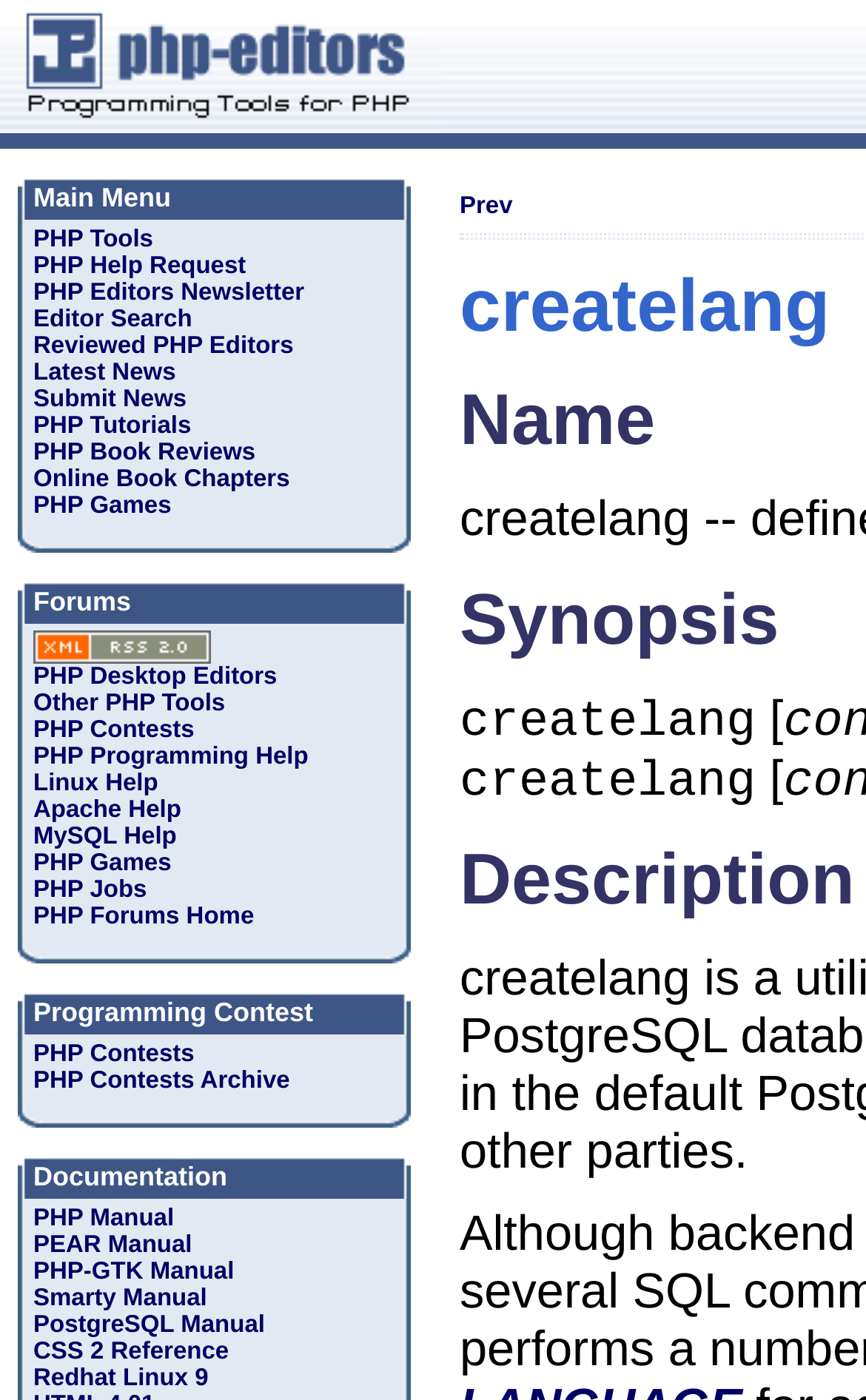Please identify the bounding box coordinates of the clickable region that I should interact with to perform the following instruction: "Click on PHP Tools". The coordinates should be expressed as four float numbers between 0 and 1, i.e., [left, top, right, bottom].

[0.038, 0.162, 0.177, 0.181]